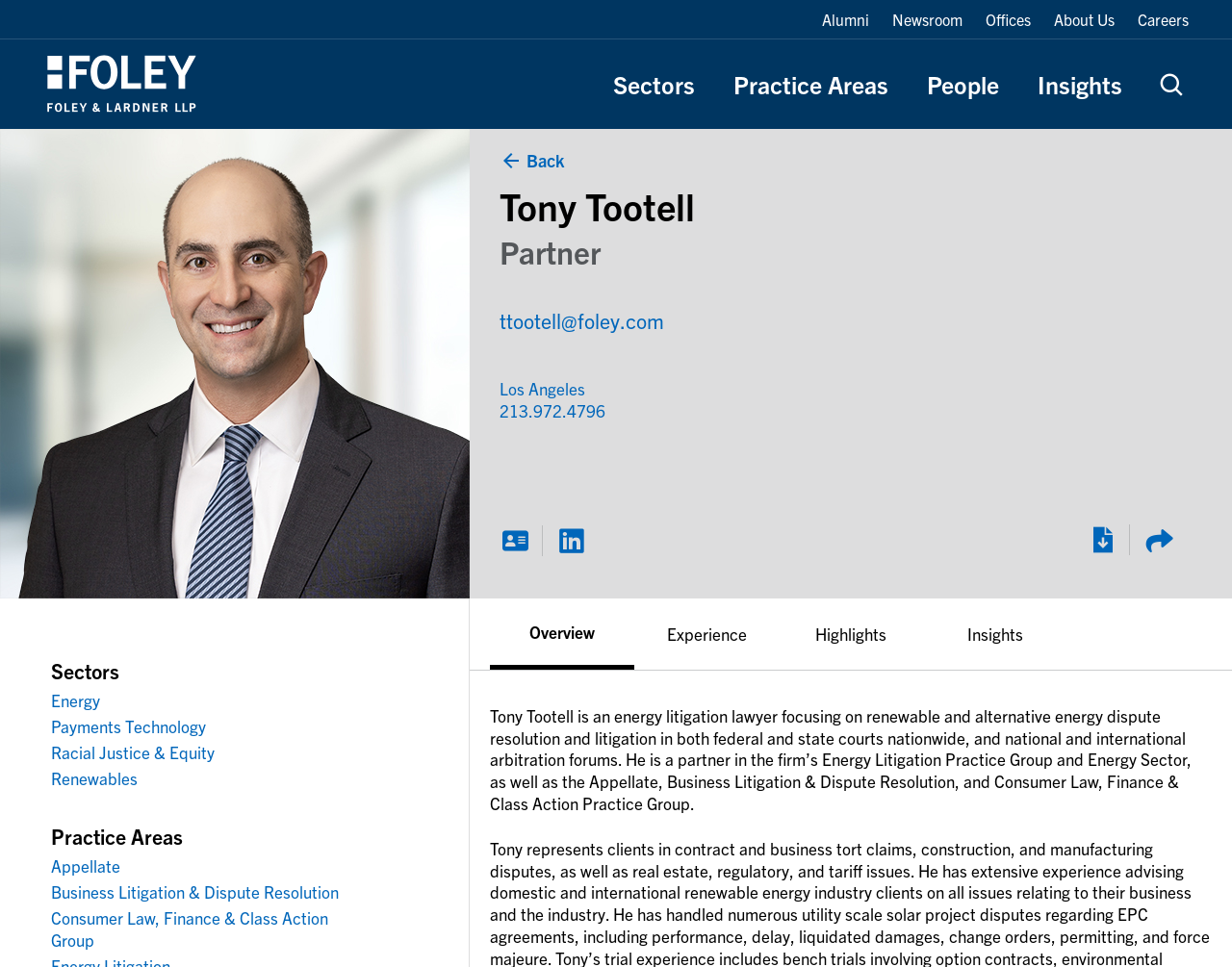Locate the bounding box coordinates of the element that needs to be clicked to carry out the instruction: "Click on the Alumni link". The coordinates should be given as four float numbers ranging from 0 to 1, i.e., [left, top, right, bottom].

[0.667, 0.01, 0.706, 0.031]